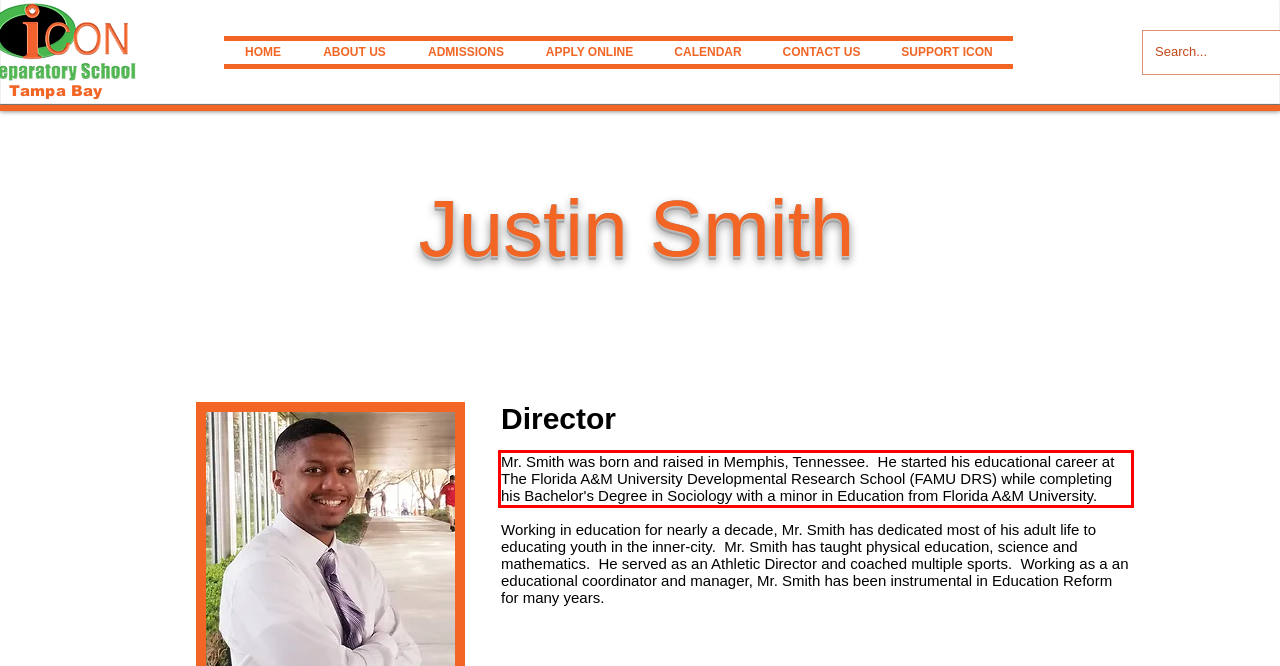You have a screenshot of a webpage with a red bounding box. Identify and extract the text content located inside the red bounding box.

Mr. Smith was born and raised in Memphis, Tennessee. He started his educational career at The Florida A&M University Developmental Research School (FAMU DRS) while completing his Bachelor's Degree in Sociology with a minor in Education from Florida A&M University.